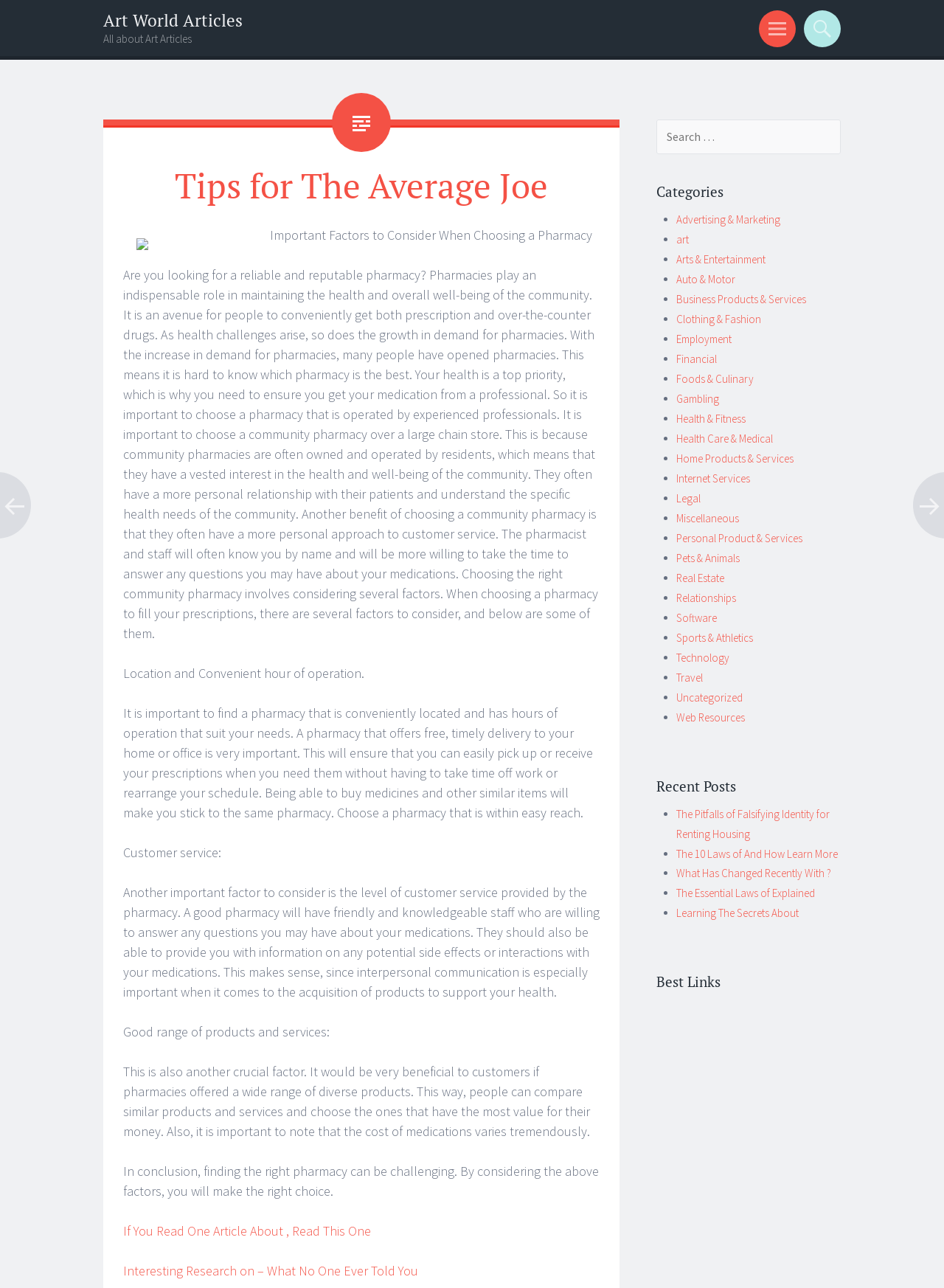Analyze the image and provide a detailed answer to the question: How many categories are listed on the webpage?

The categories are listed under the 'Categories' heading. By counting the number of links under this heading, we can determine that there are 24 categories listed.